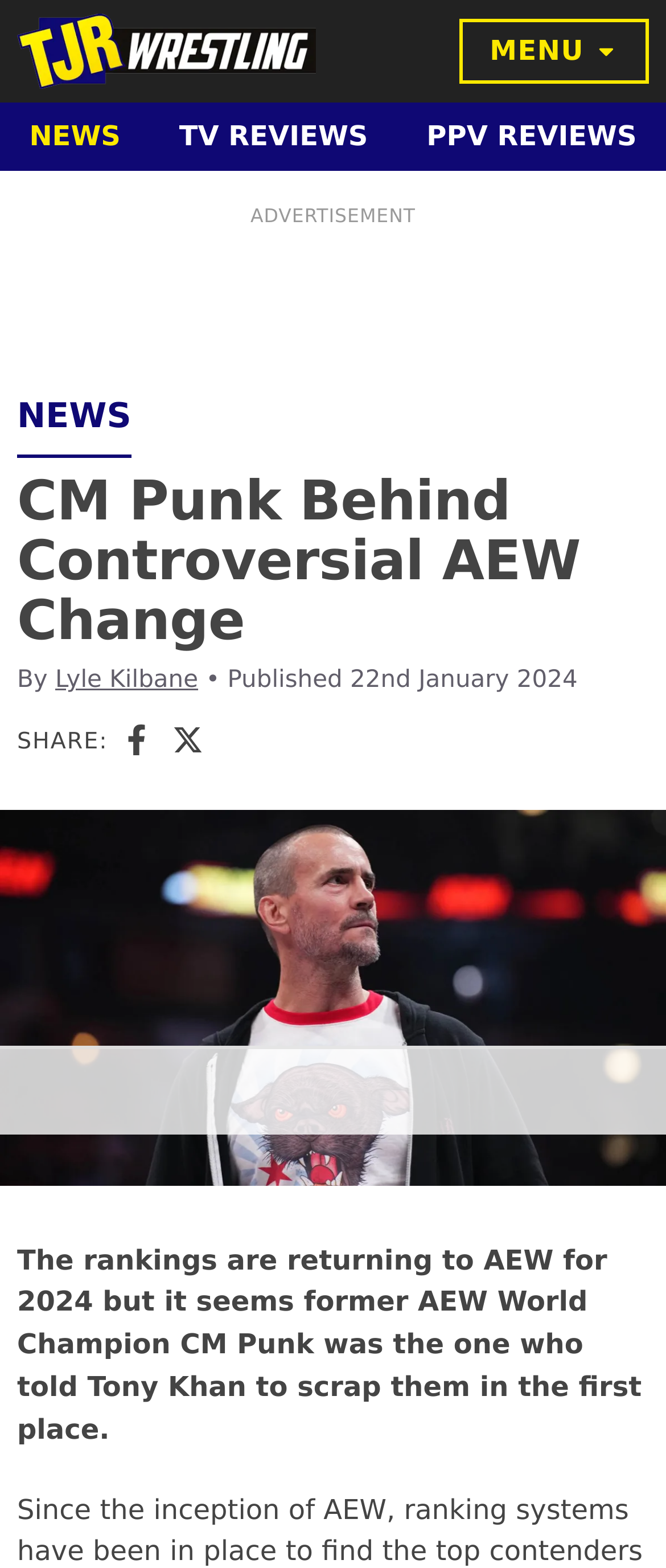Can you find the bounding box coordinates of the area I should click to execute the following instruction: "Go to NEWS"?

[0.0, 0.066, 0.225, 0.109]